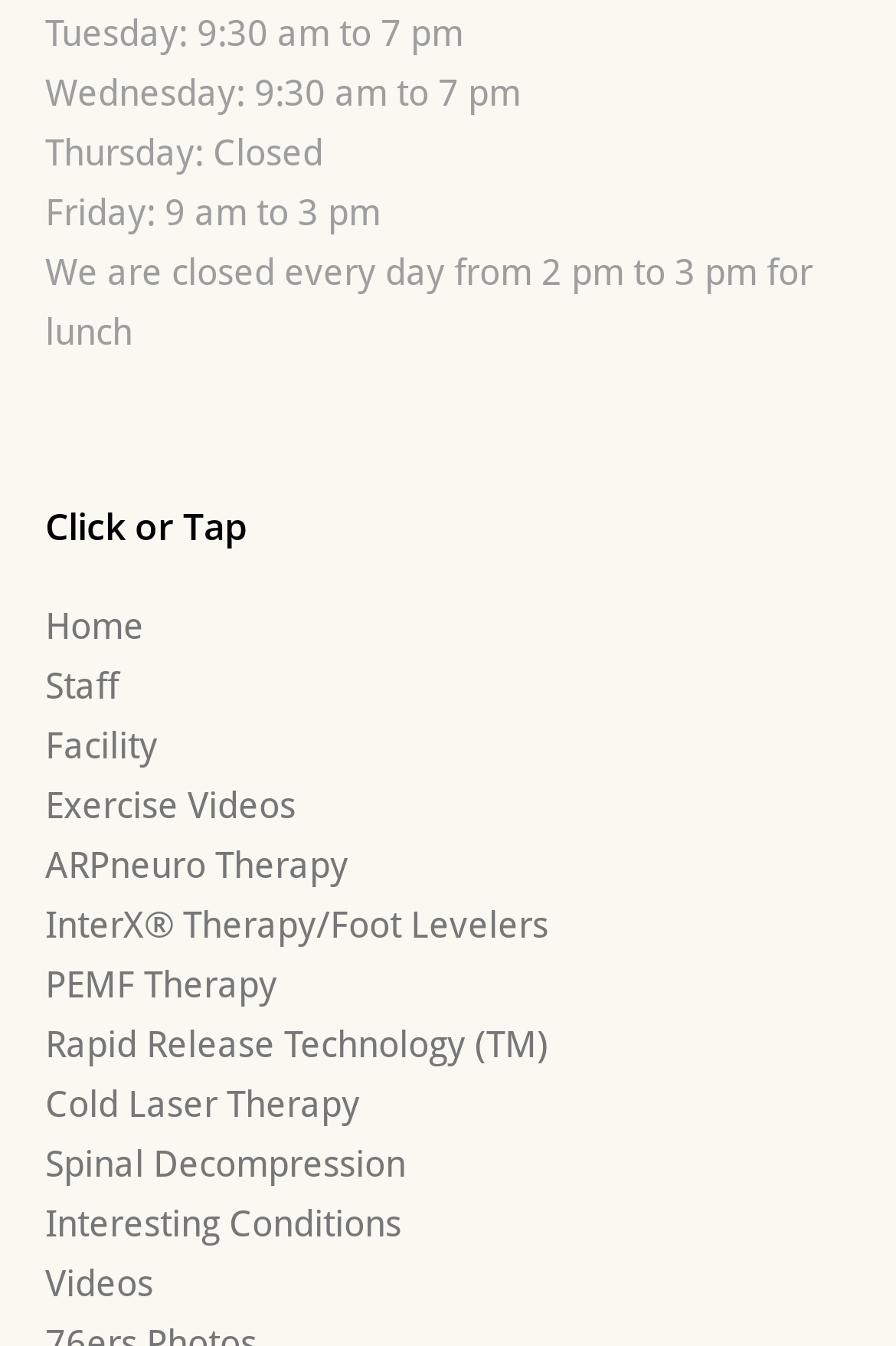Locate the UI element described as follows: "Rapid Release Technology (TM)". Return the bounding box coordinates as four float numbers between 0 and 1 in the order [left, top, right, bottom].

[0.05, 0.761, 0.612, 0.793]